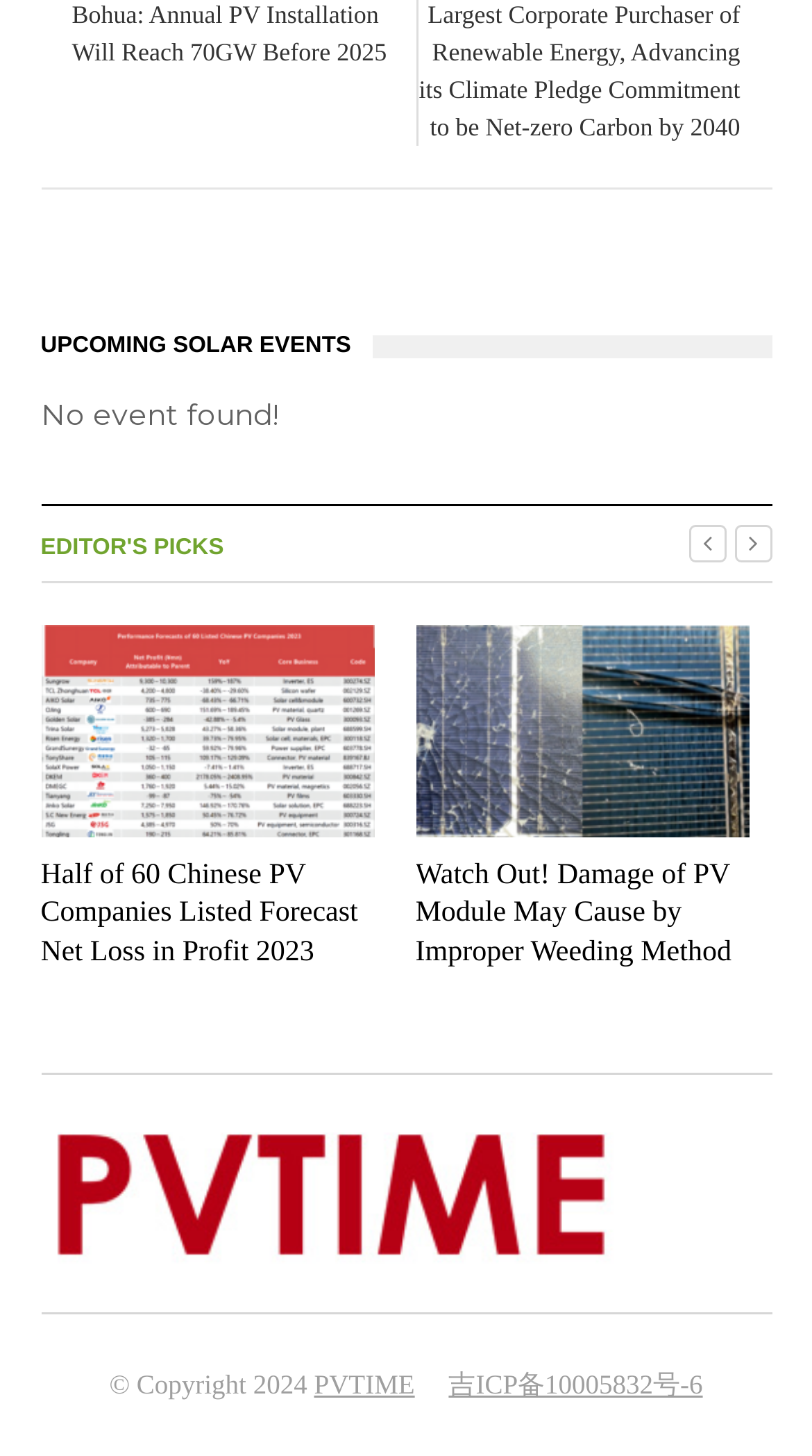Given the element description PVTIME, predict the bounding box coordinates for the UI element in the webpage screenshot. The format should be (top-left x, top-left y, bottom-right x, bottom-right y), and the values should be between 0 and 1.

[0.387, 0.939, 0.511, 0.961]